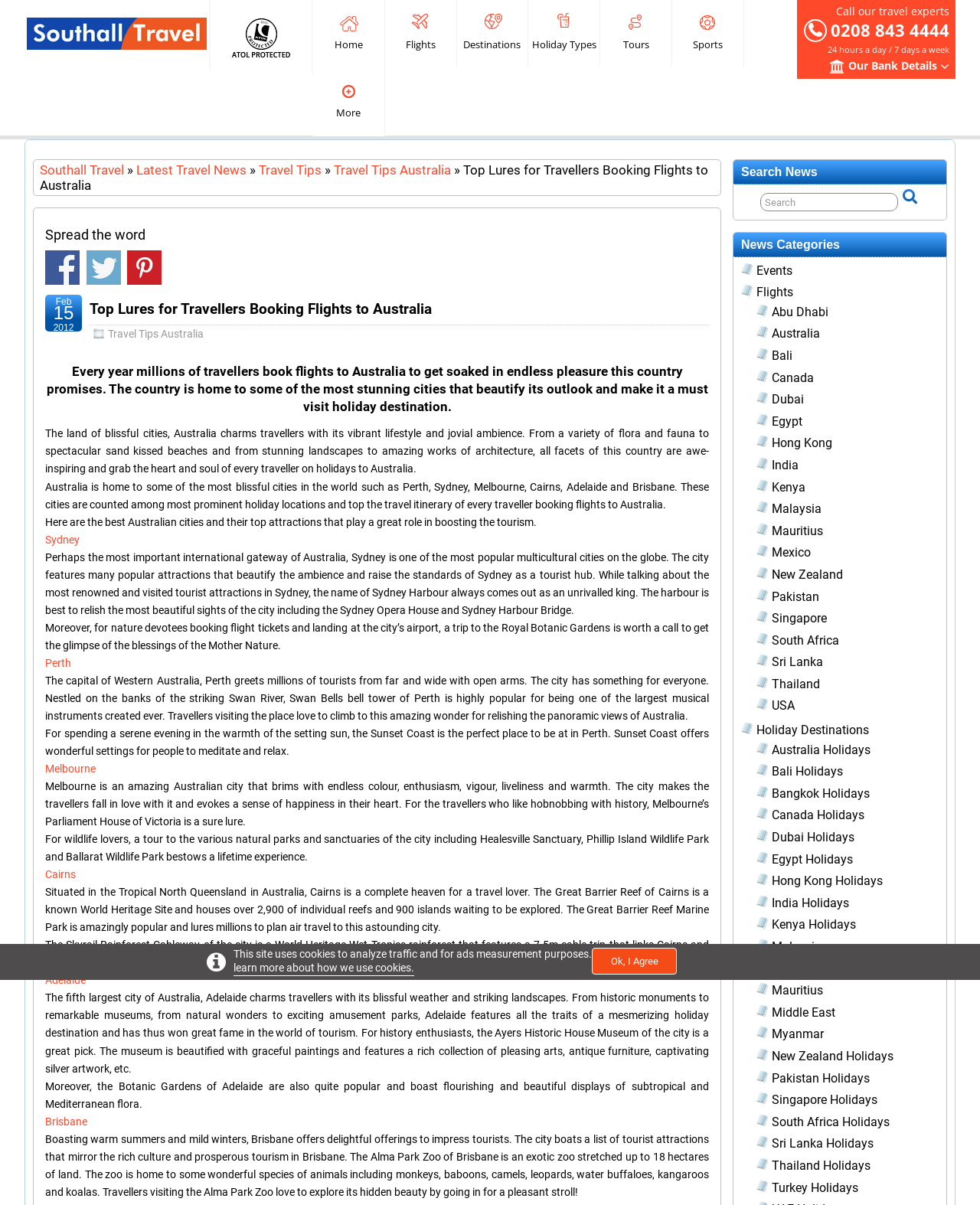What is the name of the zoo mentioned in the article?
Please provide a comprehensive answer based on the contents of the image.

The article mentions the Alma Park Zoo in Brisbane, which is home to various species of animals including monkeys, baboons, camels, leopards, water buffaloes, kangaroos, and koalas.